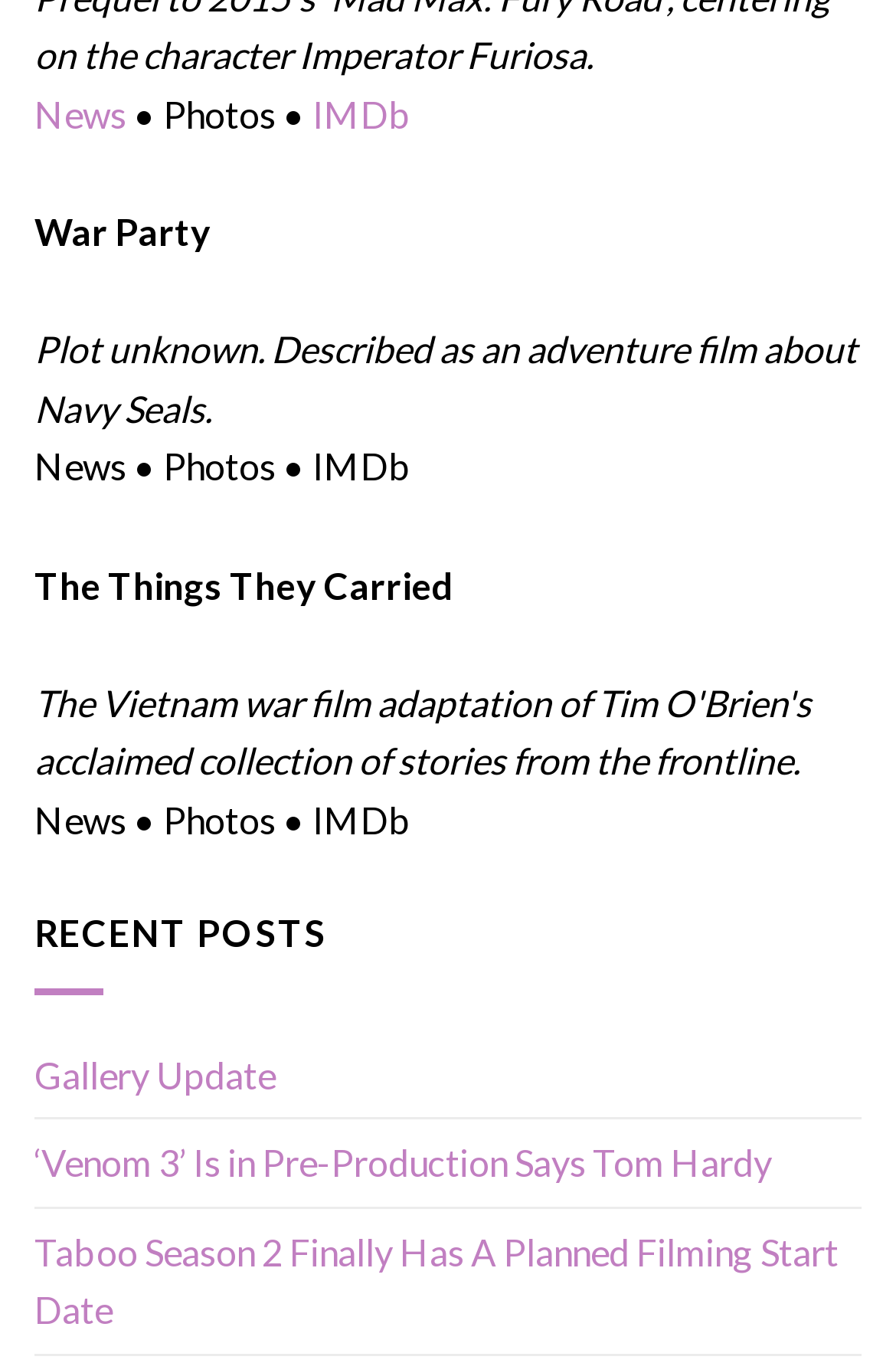Ascertain the bounding box coordinates for the UI element detailed here: "Gallery Update". The coordinates should be provided as [left, top, right, bottom] with each value being a float between 0 and 1.

[0.038, 0.757, 0.308, 0.82]